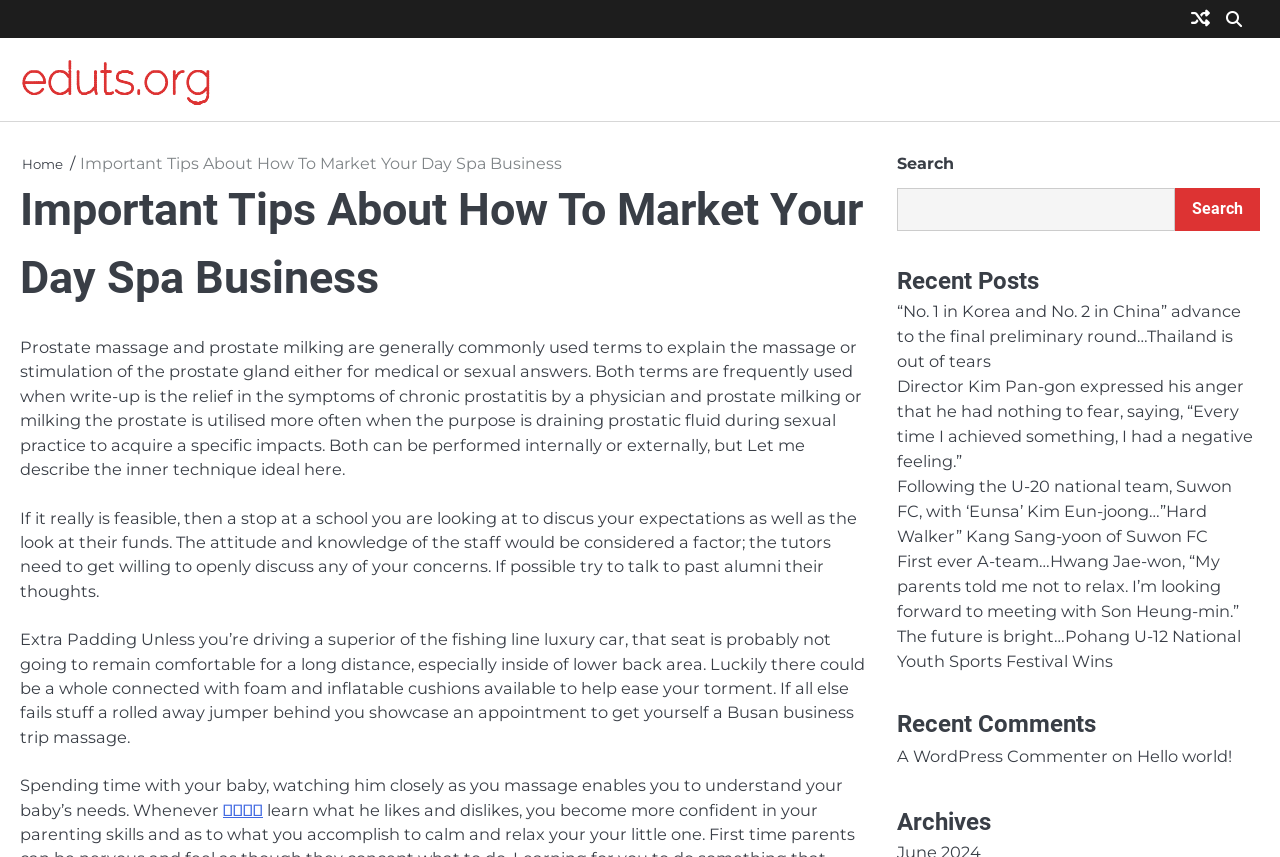Provide the bounding box for the UI element matching this description: "A WordPress Commenter".

[0.701, 0.87, 0.866, 0.893]